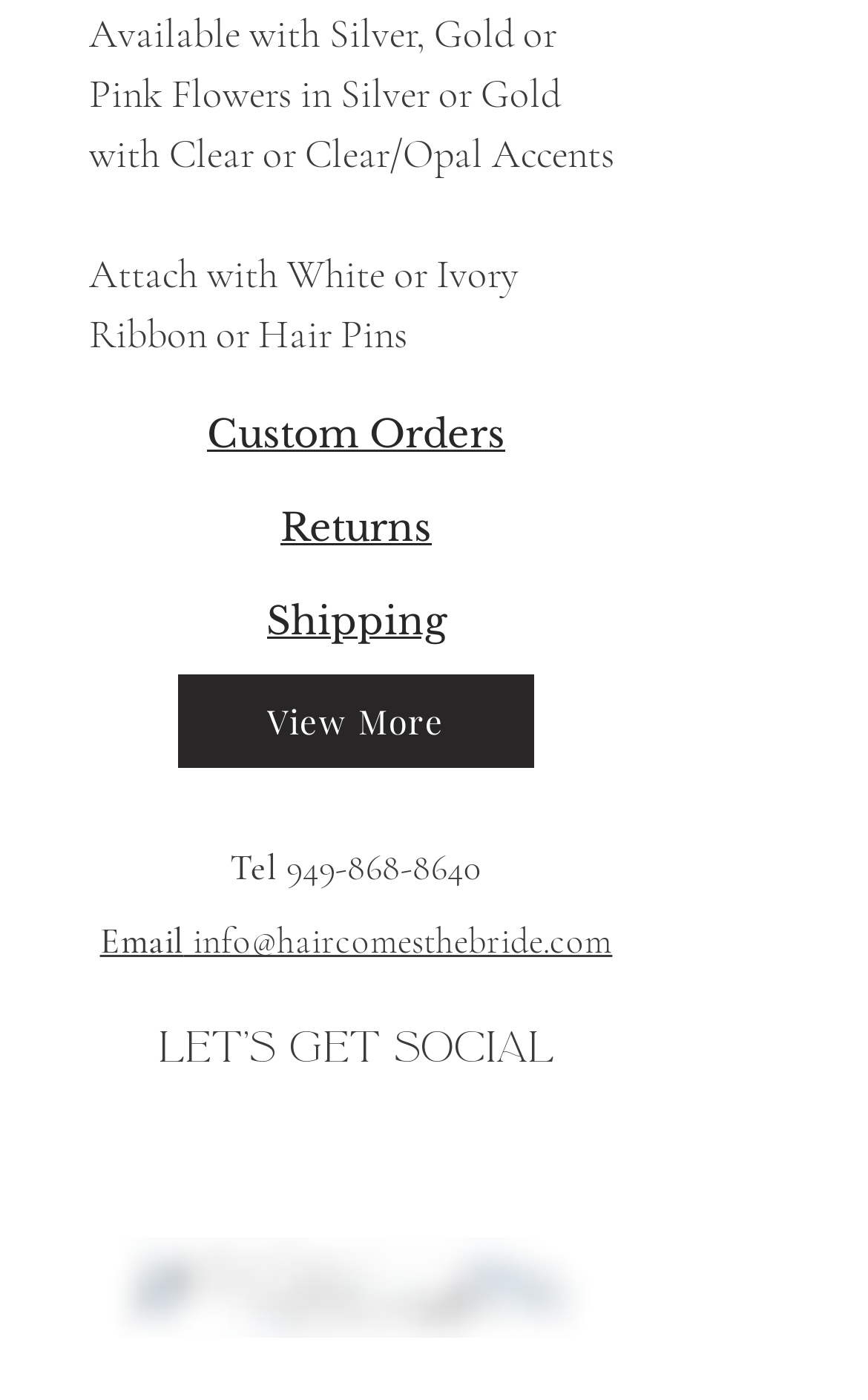Locate the bounding box coordinates of the clickable element to fulfill the following instruction: "Click on Custom Orders". Provide the coordinates as four float numbers between 0 and 1 in the format [left, top, right, bottom].

[0.205, 0.277, 0.615, 0.344]